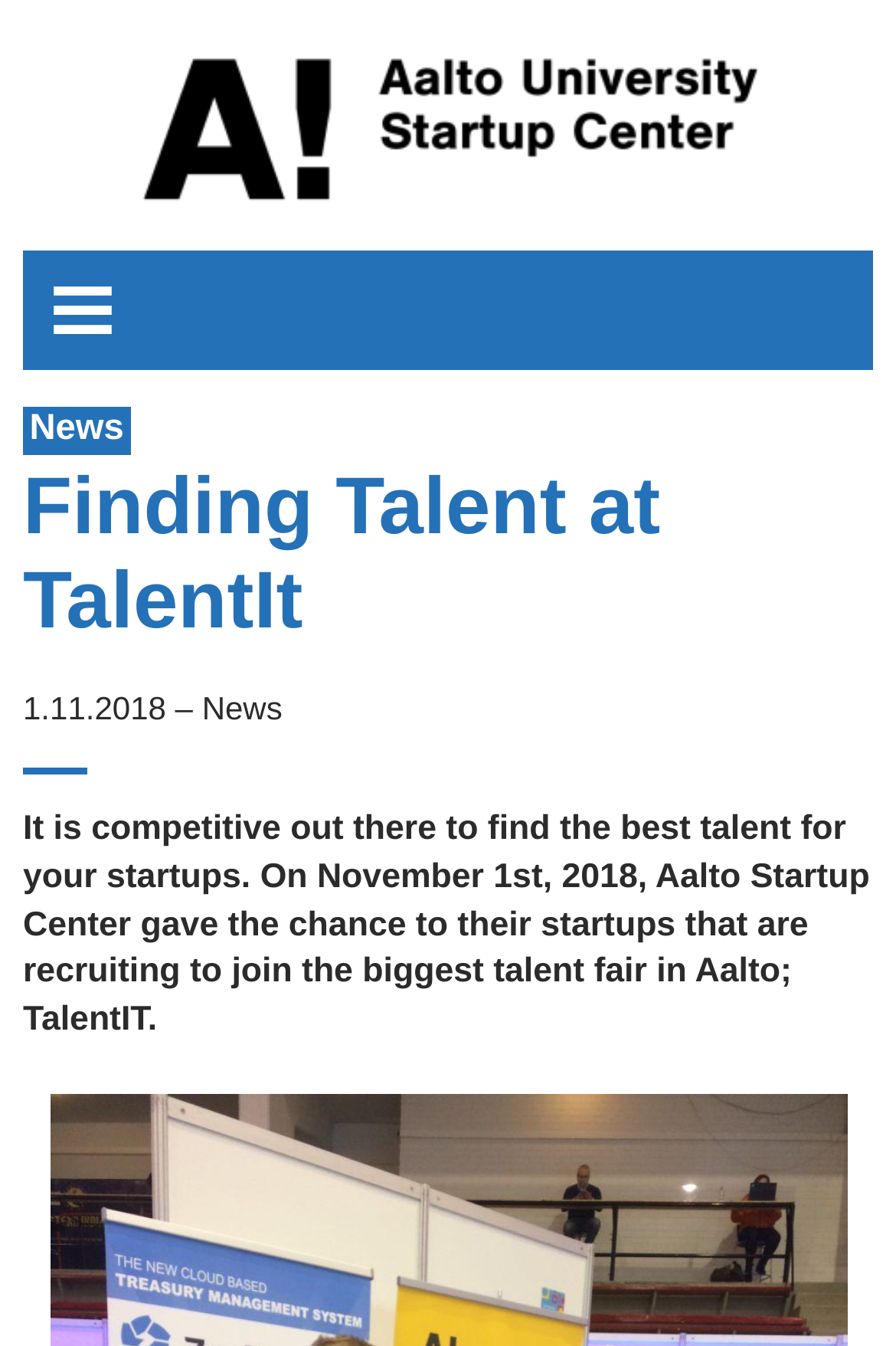What is the date of the event?
From the image, respond using a single word or phrase.

November 1st, 2018